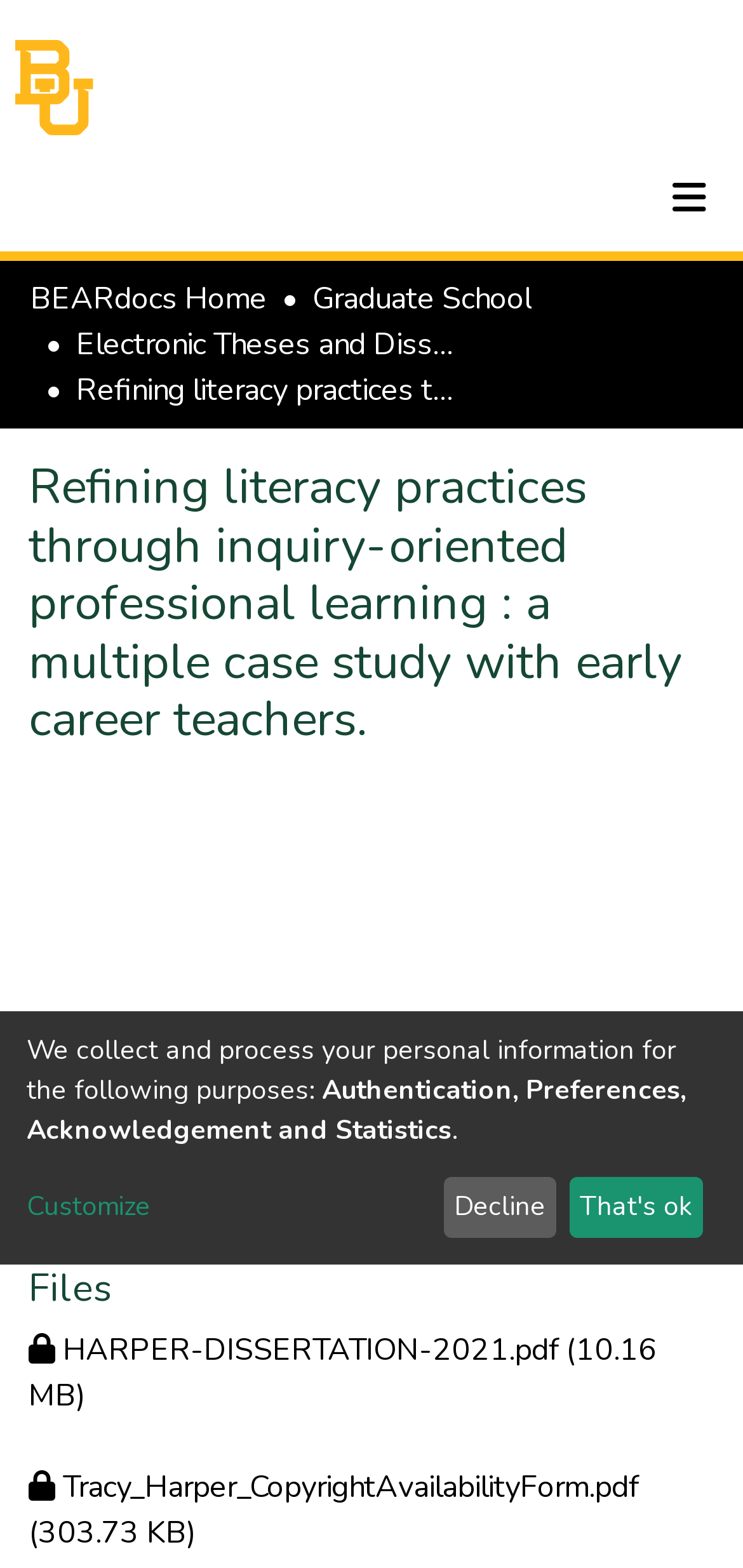Determine the bounding box coordinates for the area that needs to be clicked to fulfill this task: "Switch language". The coordinates must be given as four float numbers between 0 and 1, i.e., [left, top, right, bottom].

[0.631, 0.112, 0.695, 0.141]